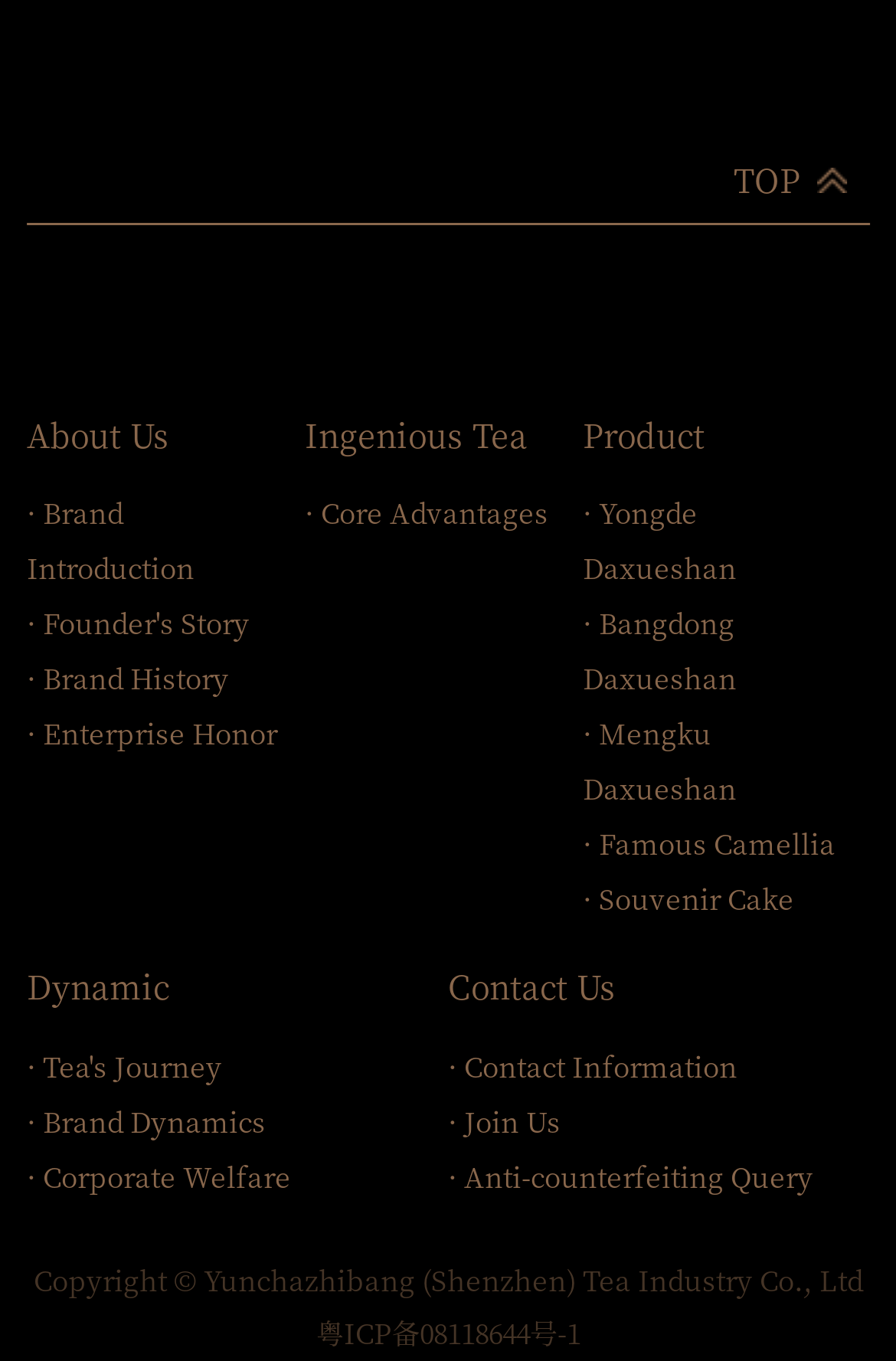Please determine the bounding box coordinates of the clickable area required to carry out the following instruction: "View Product information". The coordinates must be four float numbers between 0 and 1, represented as [left, top, right, bottom].

[0.65, 0.302, 0.786, 0.336]